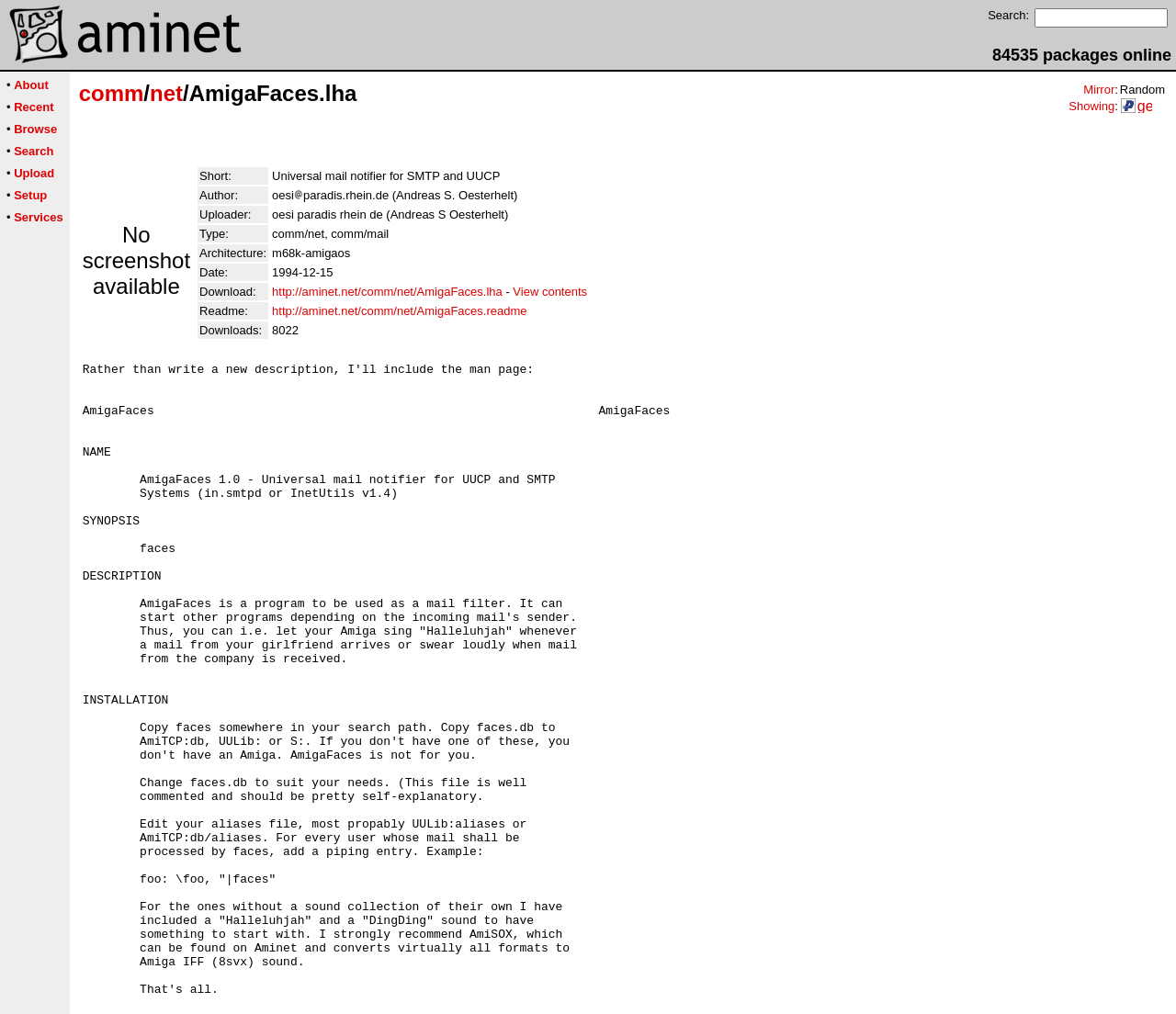Using the information from the screenshot, answer the following question thoroughly:
What is the type of the package?

The type of the package can be found in the table element on the webpage, which is 'comm/net, comm/mail'.